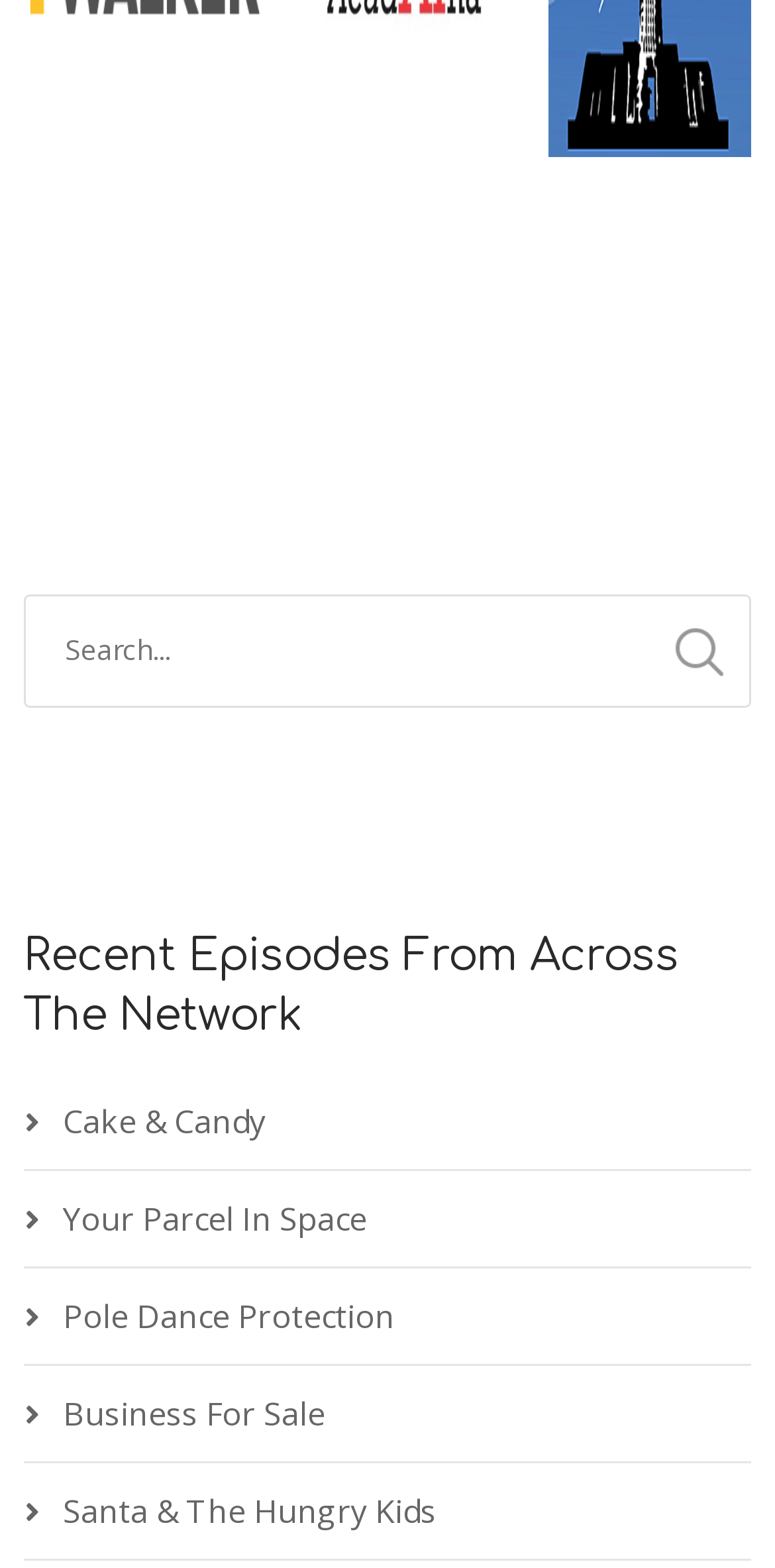Determine the bounding box for the described UI element: "Your Parcel In Space".

[0.081, 0.763, 0.474, 0.791]